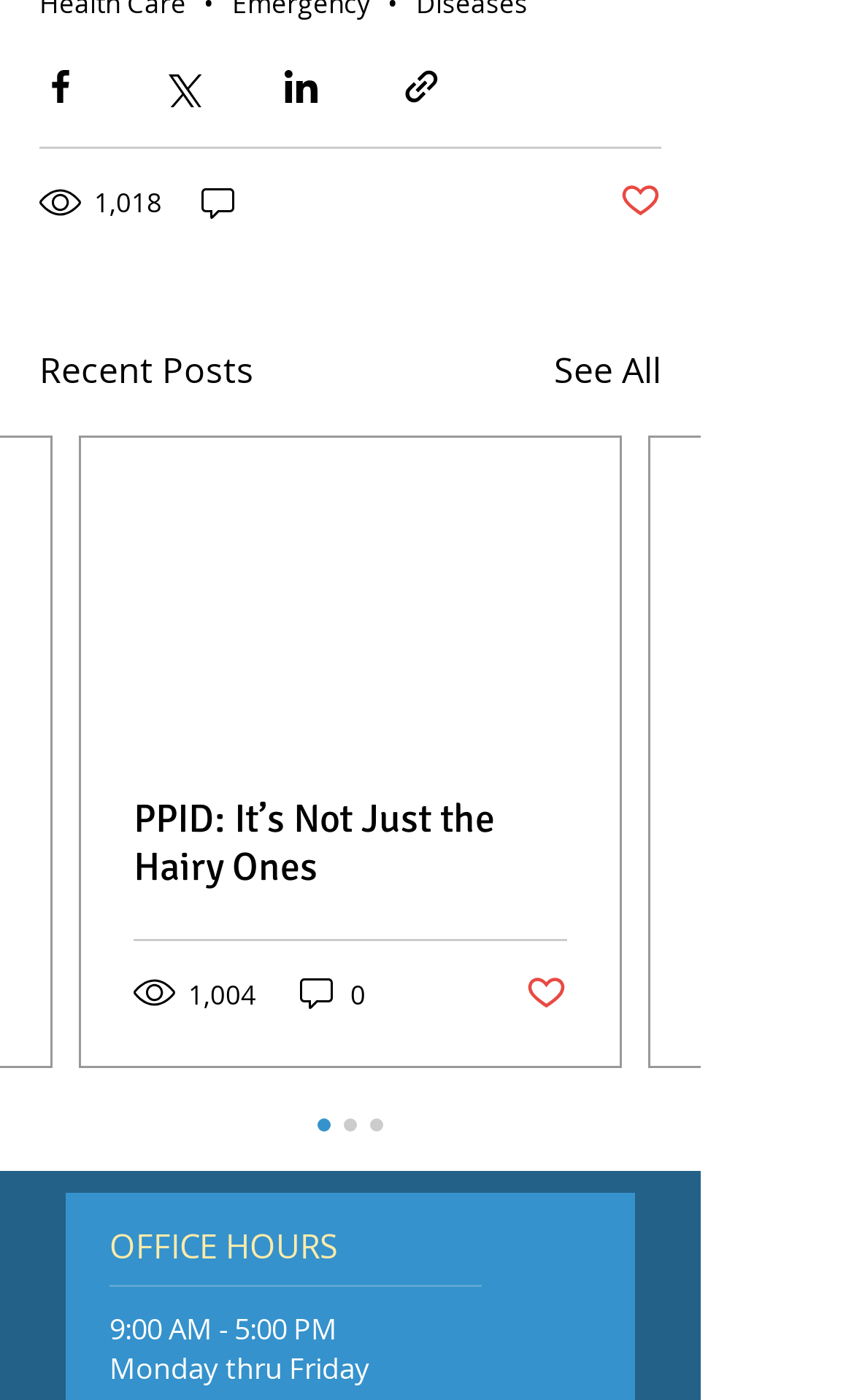Find the bounding box coordinates for the element described here: "aria-label="Share via link"".

[0.469, 0.048, 0.518, 0.077]